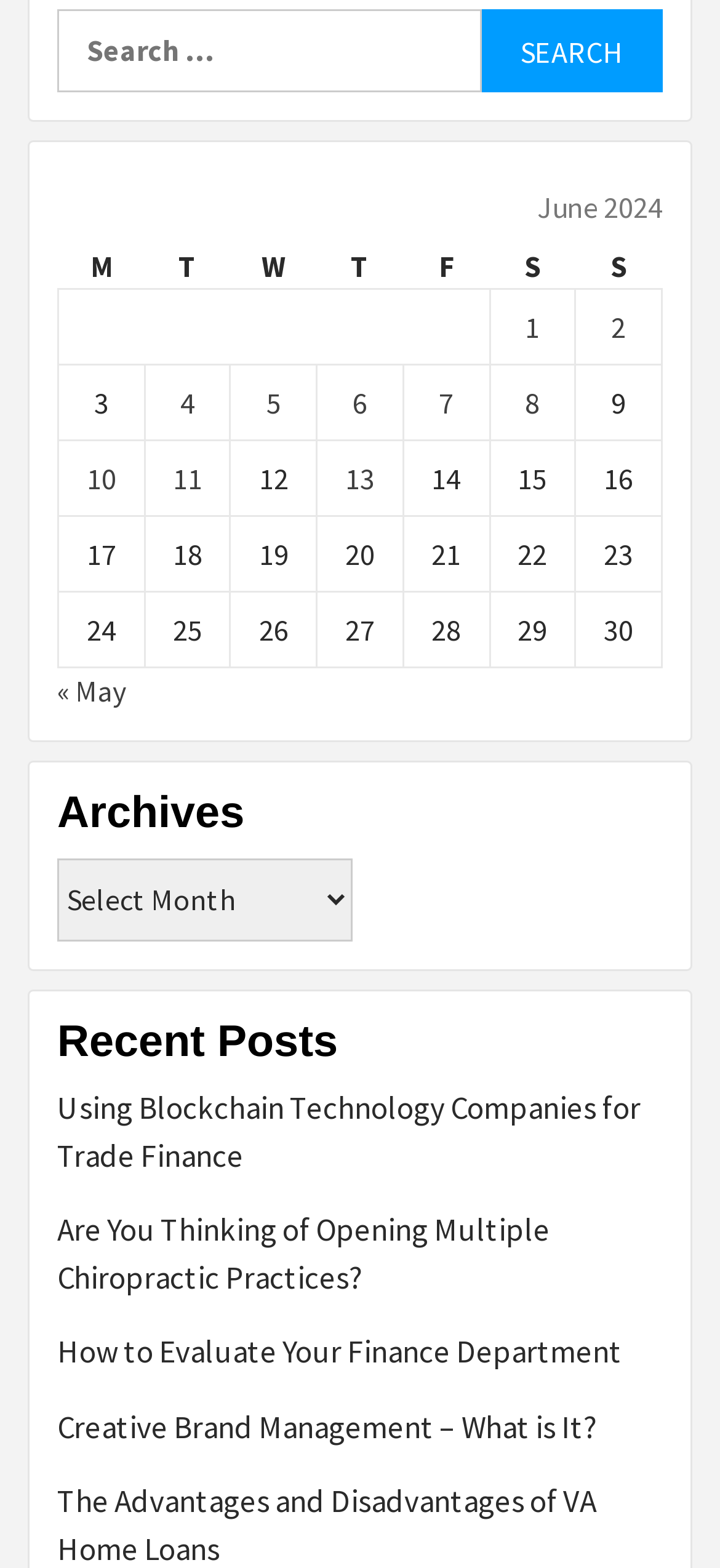Please locate the bounding box coordinates of the element that needs to be clicked to achieve the following instruction: "Go to previous month". The coordinates should be four float numbers between 0 and 1, i.e., [left, top, right, bottom].

[0.079, 0.429, 0.174, 0.452]